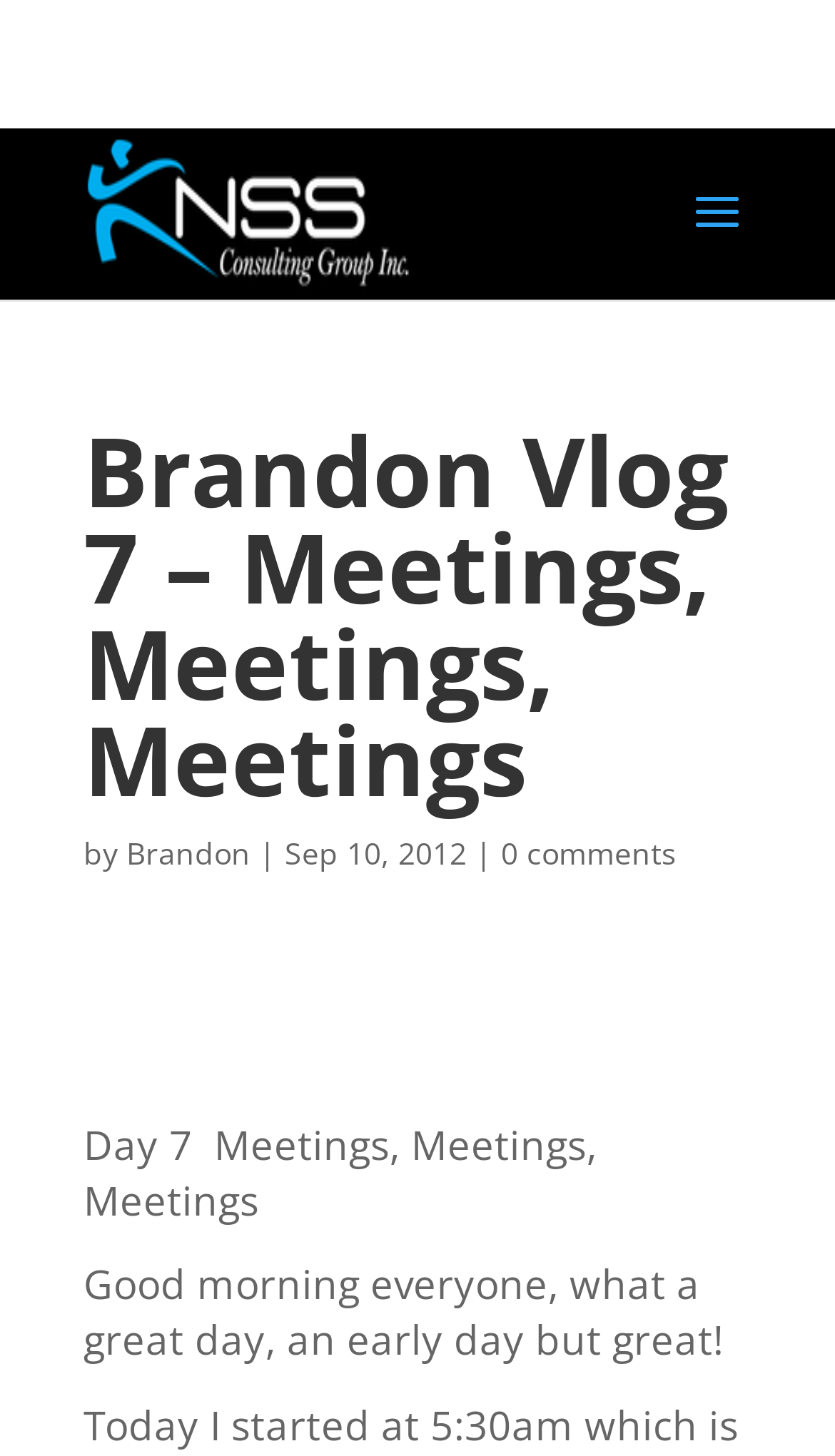Convey a detailed summary of the webpage, mentioning all key elements.

The webpage appears to be a video blog post titled "Brandon Vlog 7 – Meetings, Meetings, Meetings" from the KNSS Consulting Group Inc. At the top of the page, there is a phone number "416-239-9351" and an email address "info@knssconsulting.com" positioned side by side, taking up about half of the page's width.

Below these contact details, there is a logo of KNSS Consulting Group Inc. accompanied by a link to the company's website. The logo is situated at the top-left corner of the page.

The main content of the page is divided into two sections. The top section features a heading with the title of the video blog post, "Brandon Vlog 7 – Meetings, Meetings, Meetings", which spans about 80% of the page's width. Below the title, there is a byline that reads "by Brandon" followed by the date "Sep 10, 2012" and a link to "0 comments".

The bottom section of the page contains a brief summary of the video blog post. The text "Day 7 Meetings, Meetings, Meetings" is followed by a brief introduction to the video, which starts with "Good morning everyone, what a great day, an early day but great!". This section takes up about 60% of the page's width and is positioned at the bottom-left corner of the page.